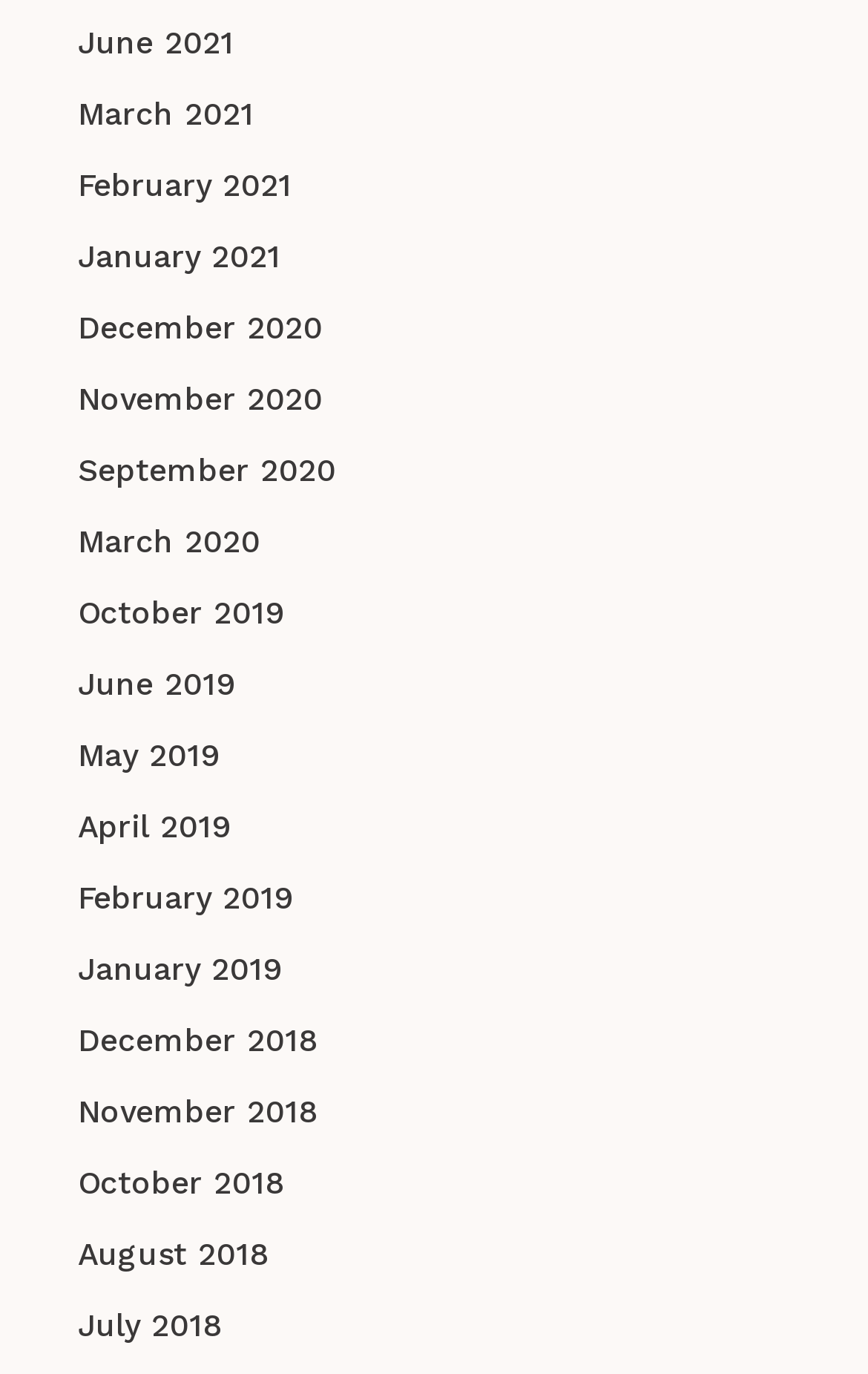Identify the bounding box for the UI element specified in this description: "May 2019". The coordinates must be four float numbers between 0 and 1, formatted as [left, top, right, bottom].

[0.09, 0.531, 0.91, 0.57]